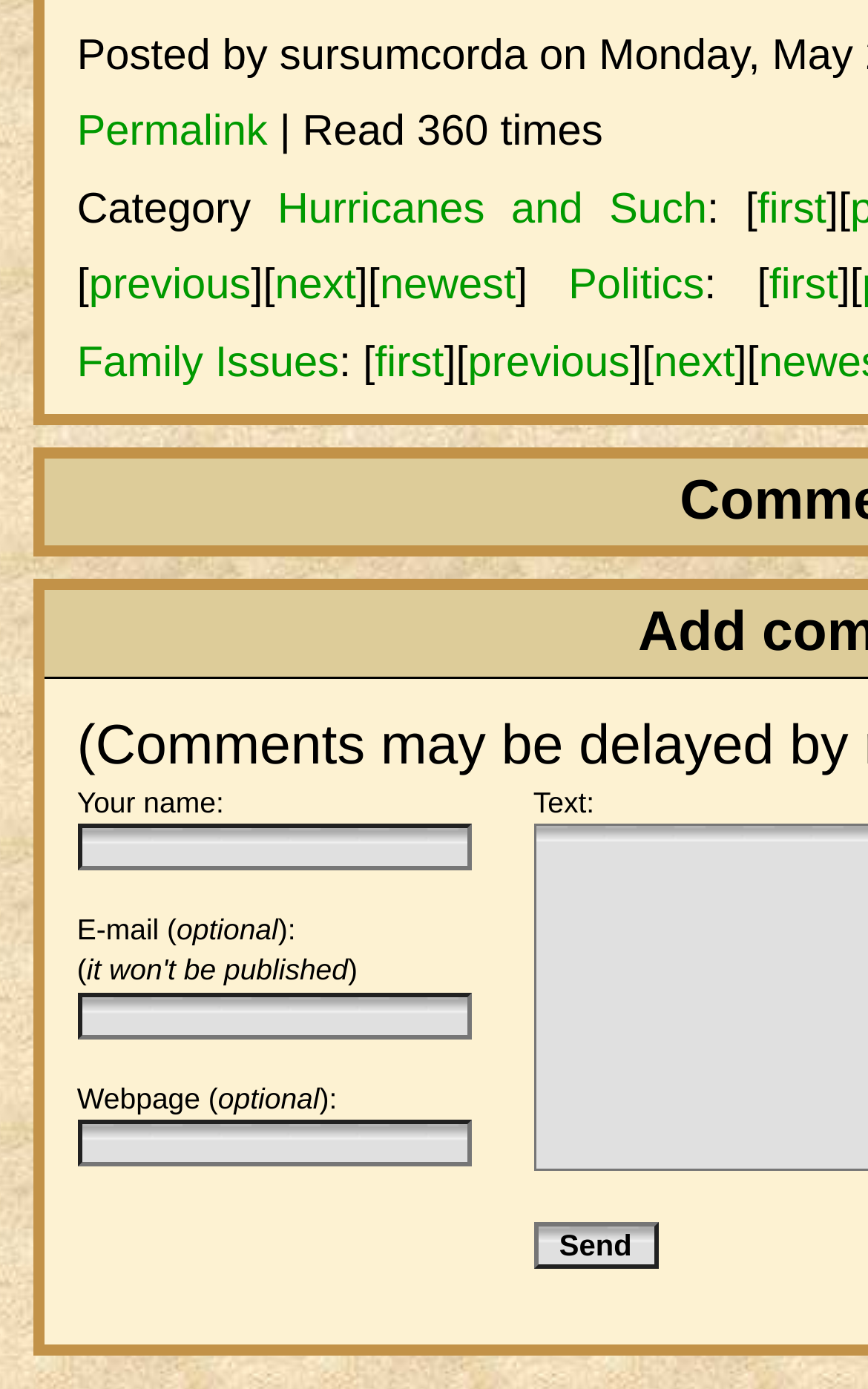Determine the coordinates of the bounding box that should be clicked to complete the instruction: "Enter your email". The coordinates should be represented by four float numbers between 0 and 1: [left, top, right, bottom].

[0.089, 0.714, 0.543, 0.748]